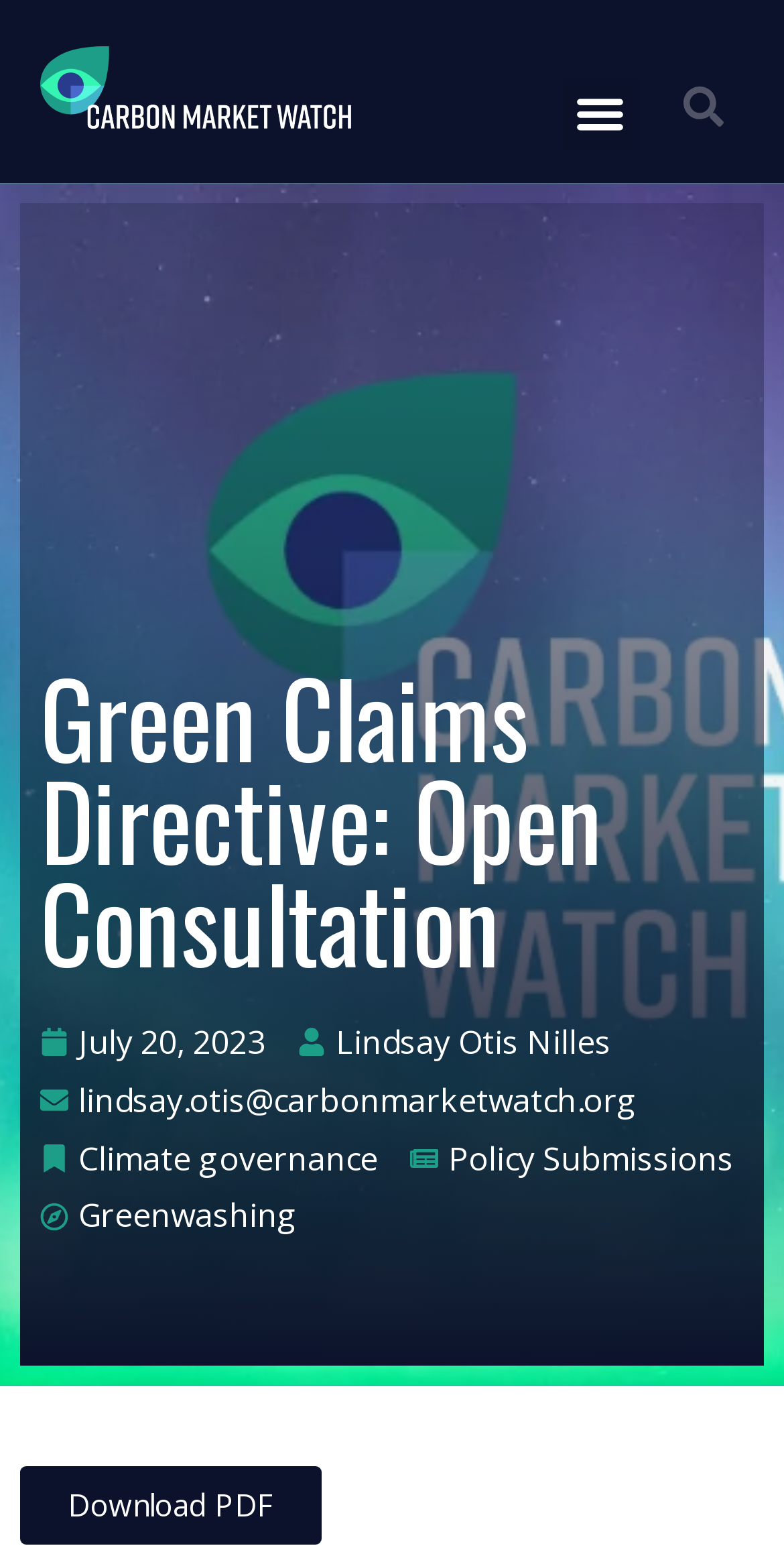Given the element description: "Policy Submissions", predict the bounding box coordinates of the UI element it refers to, using four float numbers between 0 and 1, i.e., [left, top, right, bottom].

[0.572, 0.732, 0.936, 0.76]